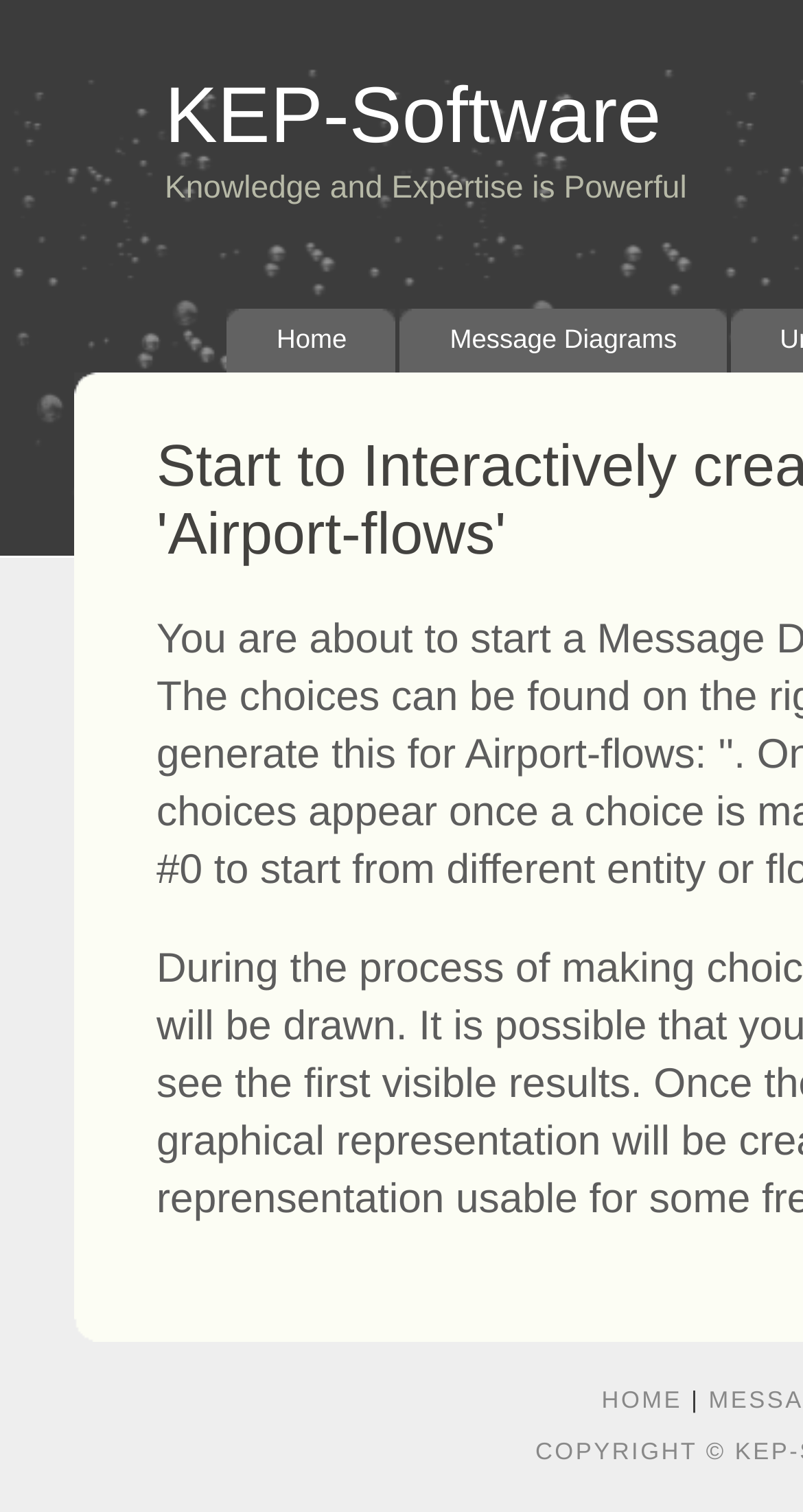Describe every aspect of the webpage in a detailed manner.

The webpage is titled "KEP-Software - Knowledge and Expertise is Powerful" and appears to be a homepage or main page for the KEP-Software platform. At the top of the page, there is a large heading that reads "KEP-Software" which is also a clickable link. Below this heading, there is a smaller heading that expands on the title, stating "Knowledge and Expertise is Powerful".

In the top-middle section of the page, there are two links, "Home" and "Message Diagrams", which are likely navigation links to other sections of the website. 

At the bottom-right corner of the page, there is a smaller section with a link labeled "HOME" and a vertical bar symbol ("|") next to it. This section appears to be a secondary navigation or footer area.